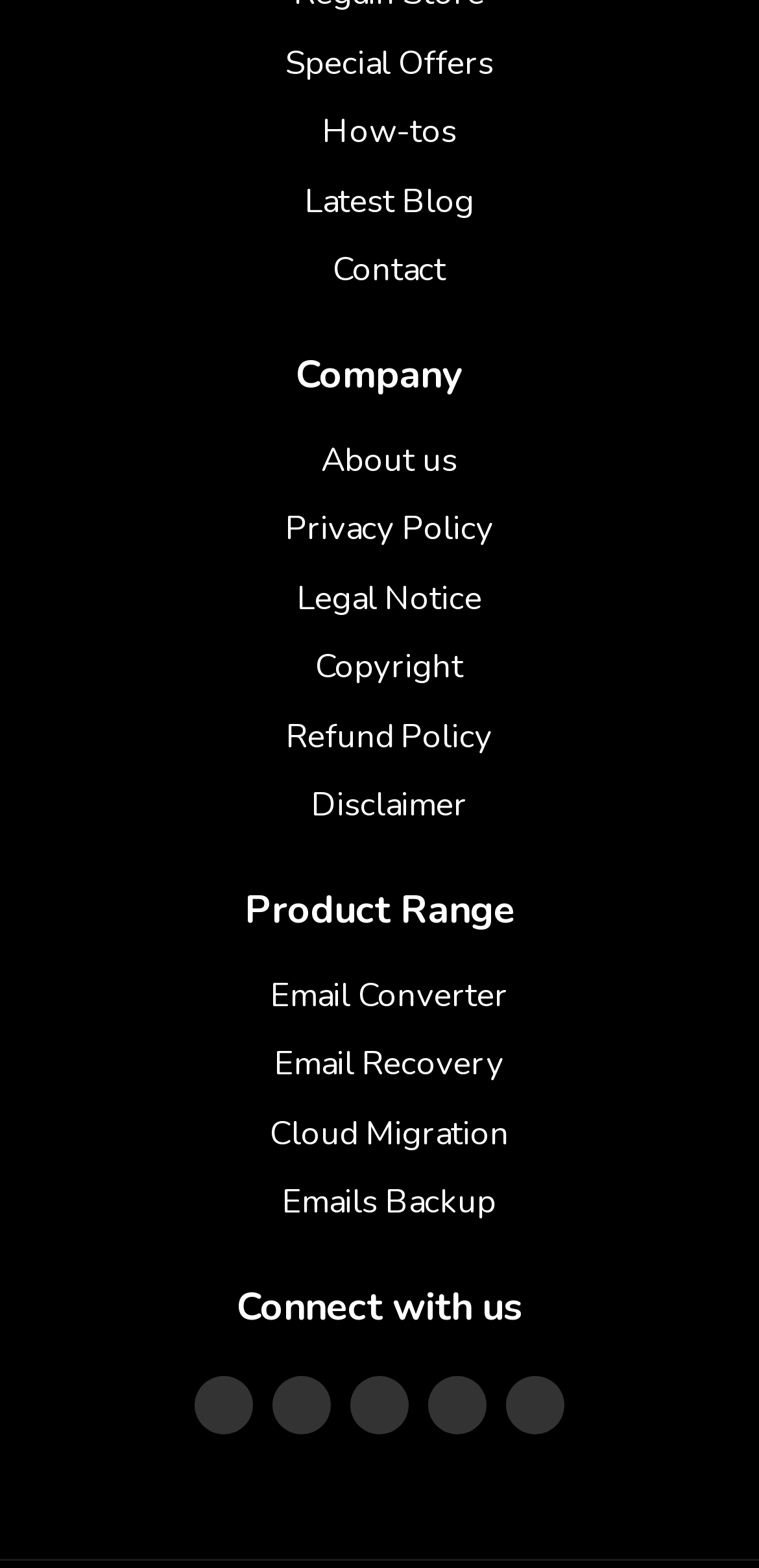Please find the bounding box for the UI element described by: "Contact".

[0.413, 0.157, 0.587, 0.201]